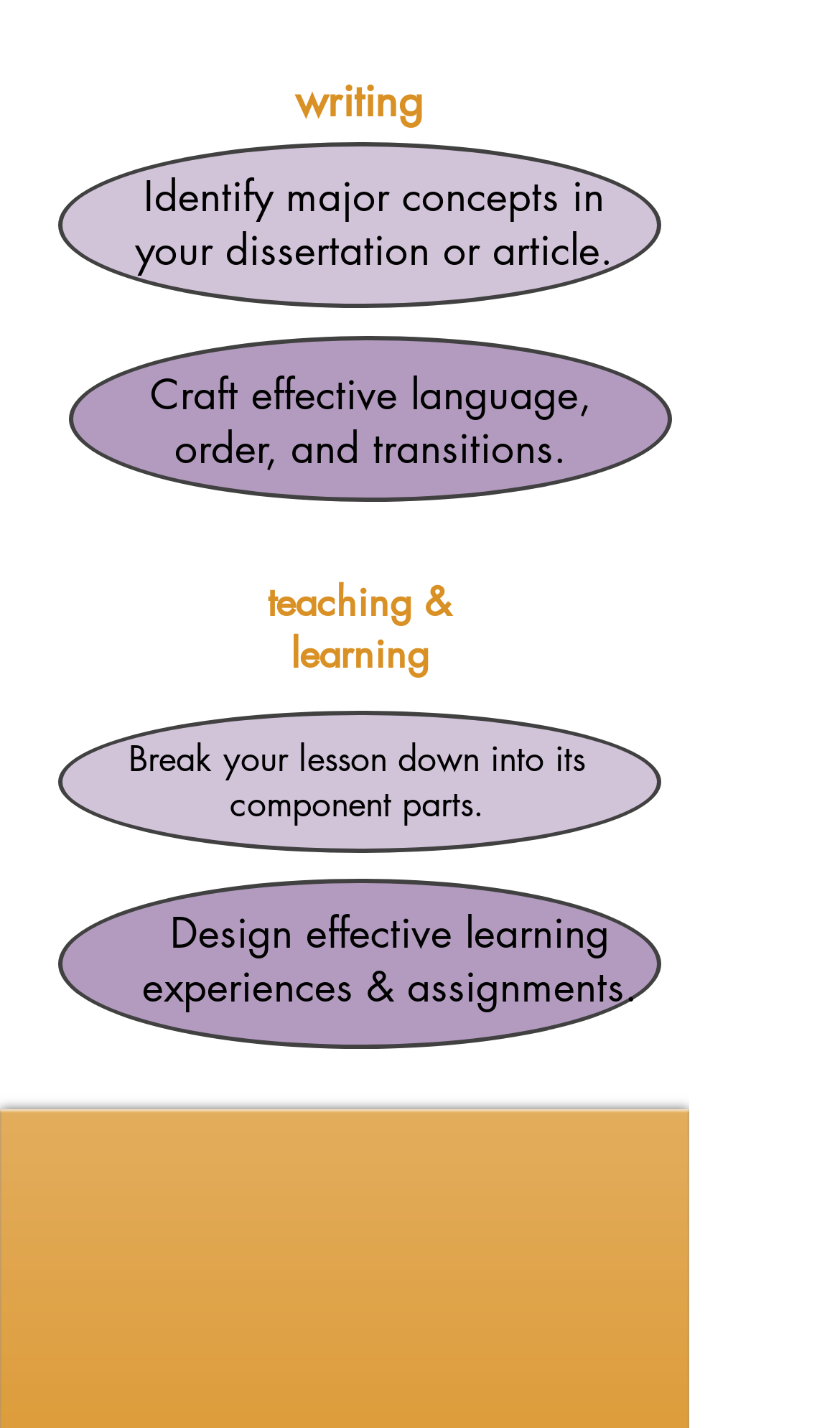What is the relationship between 'teaching', 'learning', and 'writing'?
Answer the question with as much detail as possible.

The headings on the webpage suggest that 'teaching', 'learning', and 'writing' are interconnected concepts, with 'teaching &' and 'learning' appearing together, and 'writing' appearing as a separate heading, implying that these concepts are related and important for effective instruction.